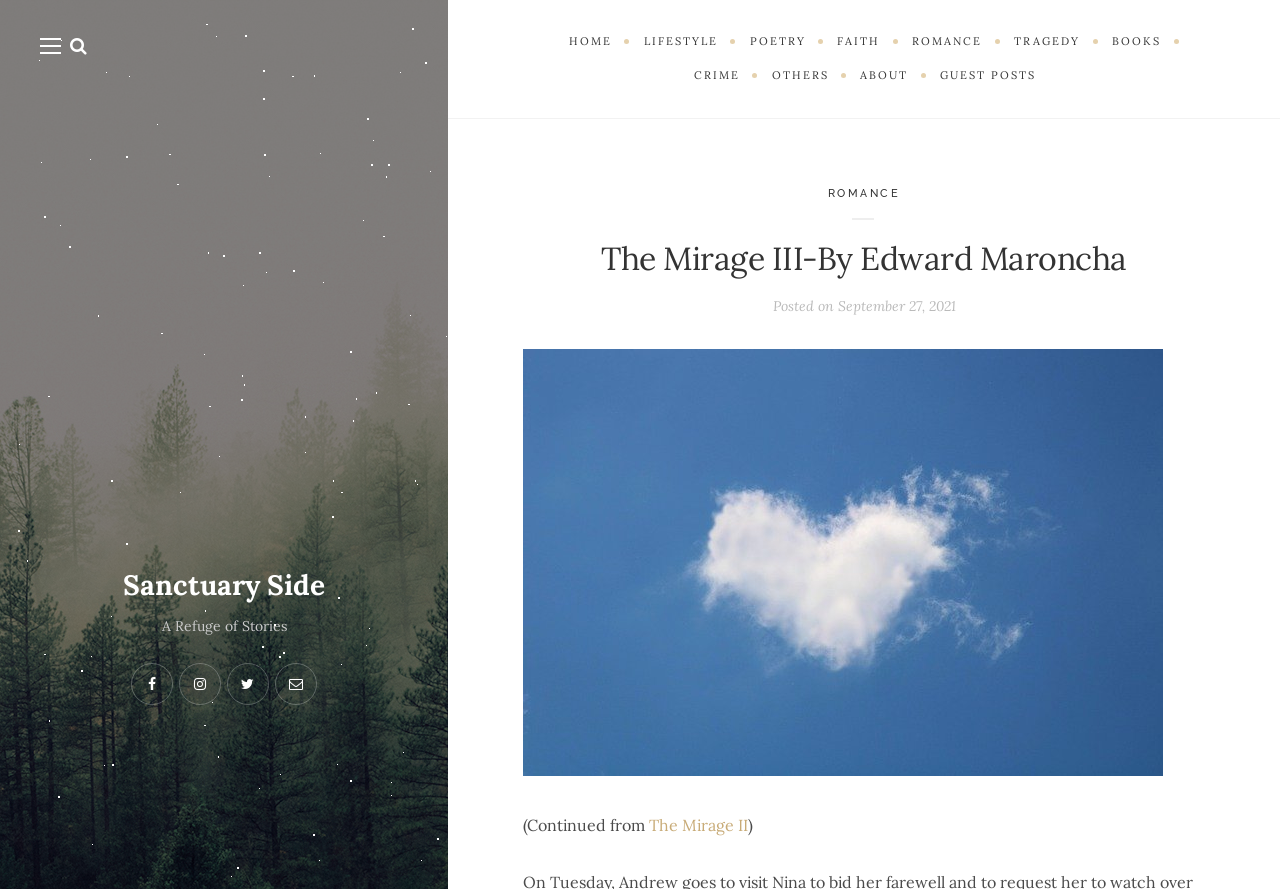What is the date of the current post?
Look at the image and respond with a one-word or short-phrase answer.

September 27, 2021